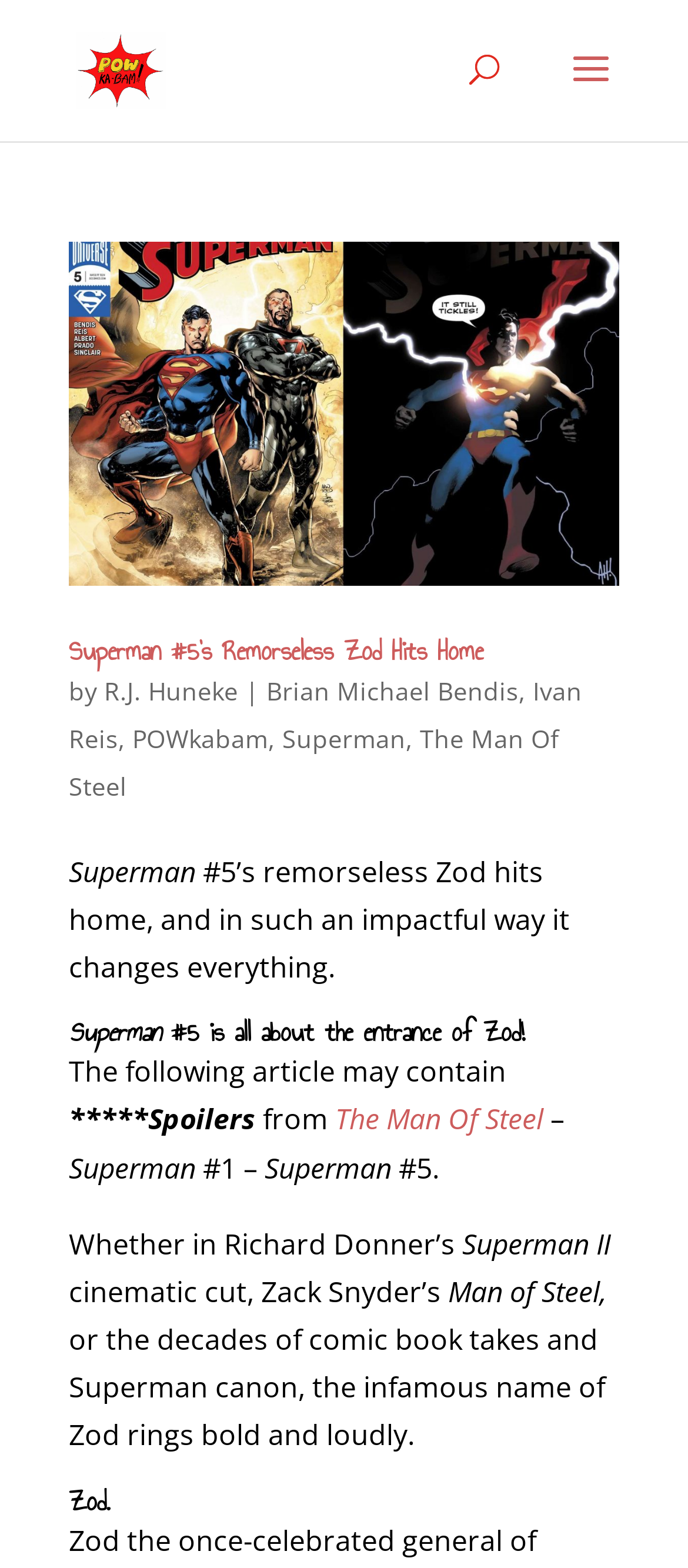Highlight the bounding box coordinates of the element that should be clicked to carry out the following instruction: "Enter your name". The coordinates must be given as four float numbers ranging from 0 to 1, i.e., [left, top, right, bottom].

None